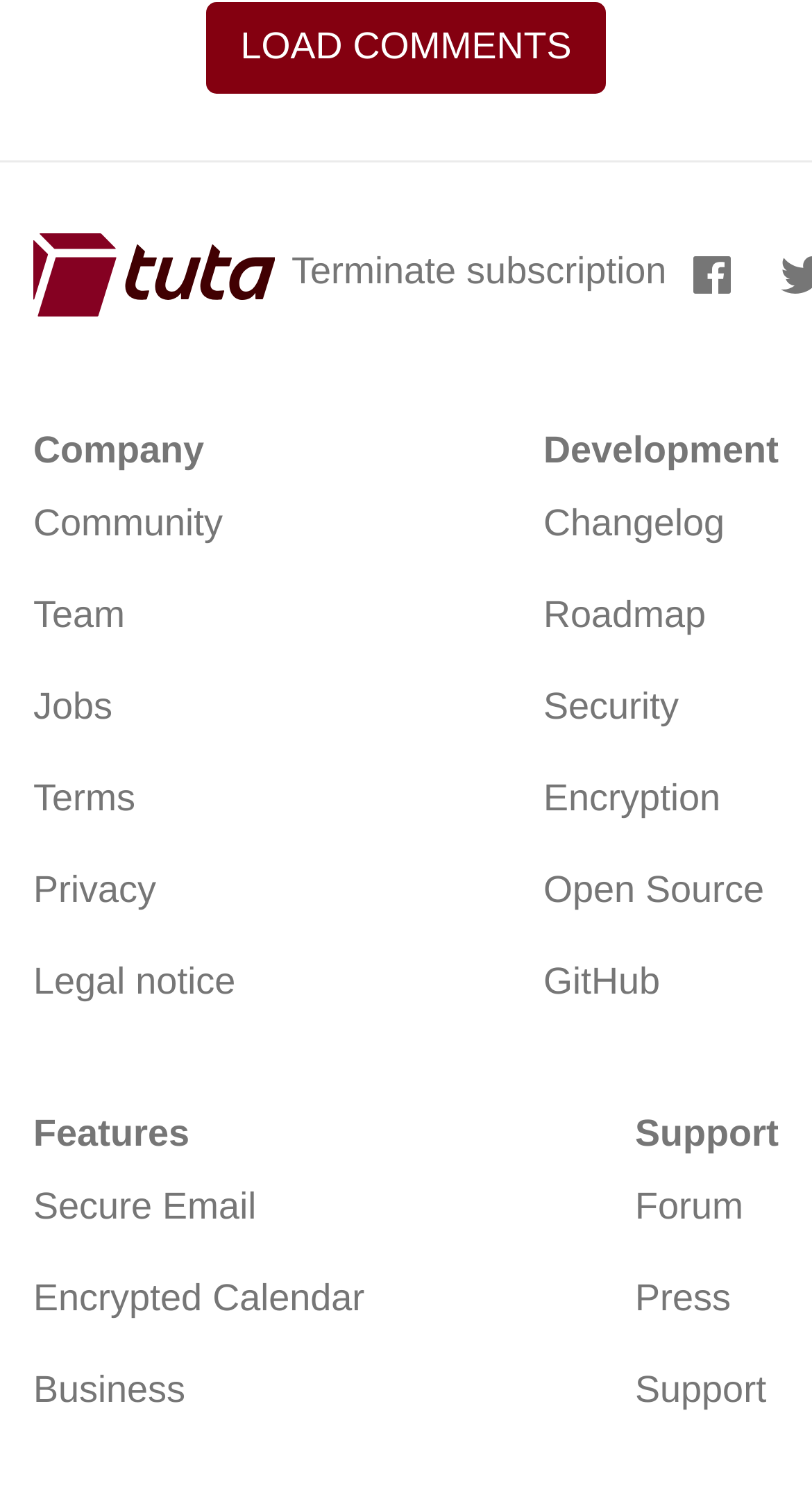Identify the bounding box of the UI element described as follows: "Roadmap". Provide the coordinates as four float numbers in the range of 0 to 1 [left, top, right, bottom].

[0.669, 0.384, 0.959, 0.446]